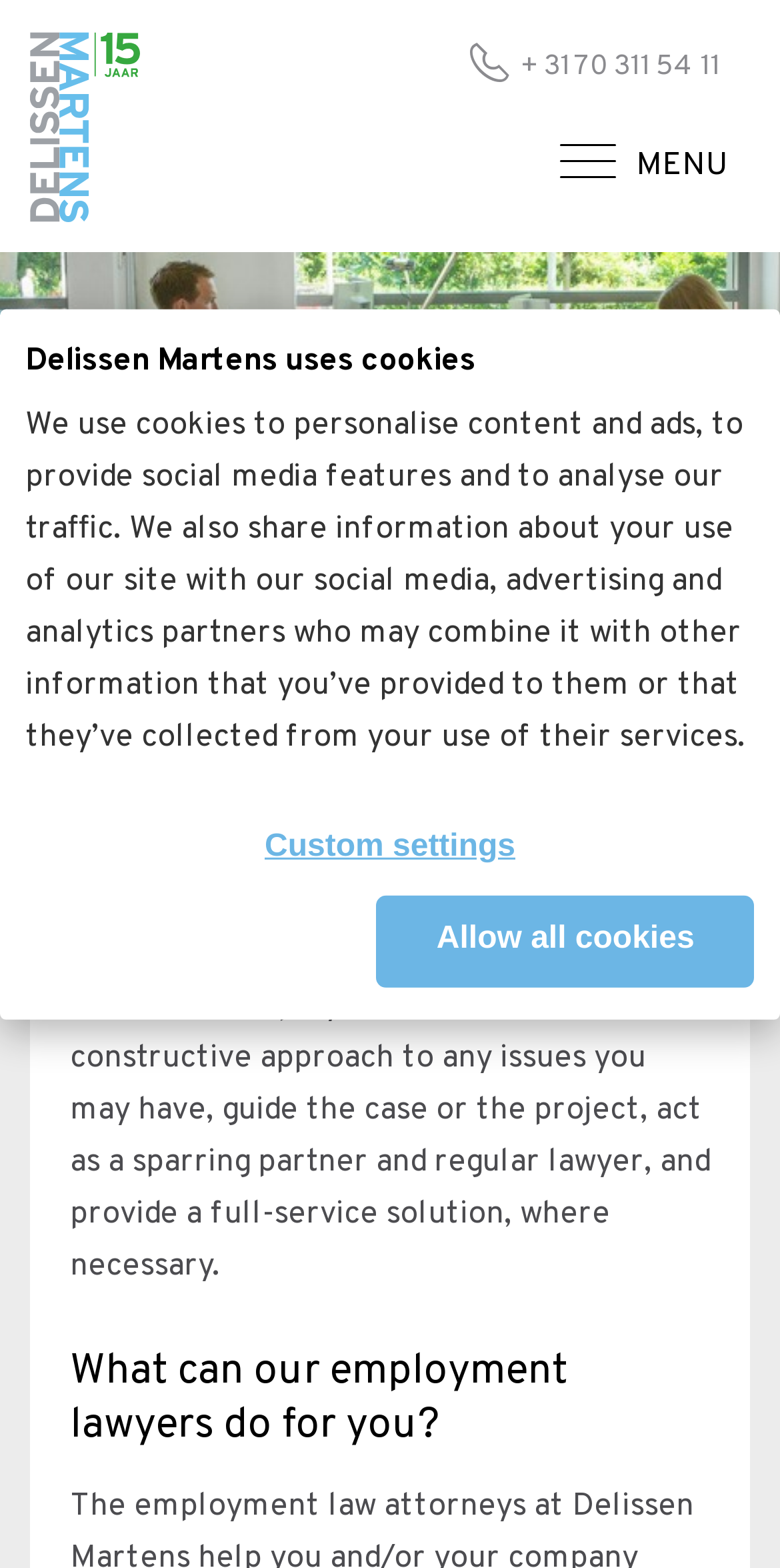What is the contact number of Delissen Martens?
Please answer the question as detailed as possible.

The contact number of Delissen Martens can be found on the webpage, where it is written as 'f + 31 70 311 54 11' in a link format.